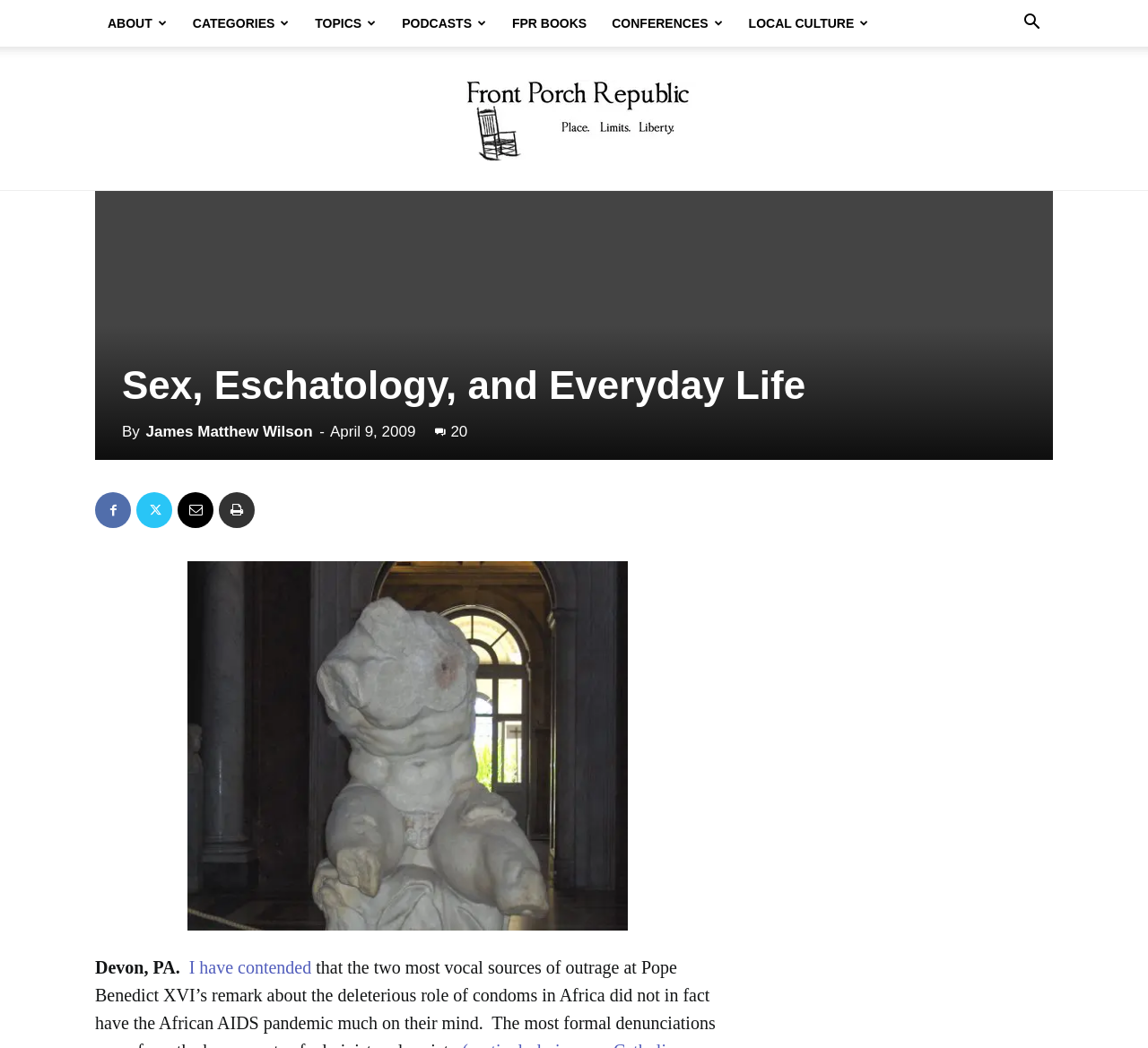Locate the bounding box coordinates of the area that needs to be clicked to fulfill the following instruction: "Read the article by James Matthew Wilson". The coordinates should be in the format of four float numbers between 0 and 1, namely [left, top, right, bottom].

[0.127, 0.404, 0.272, 0.42]